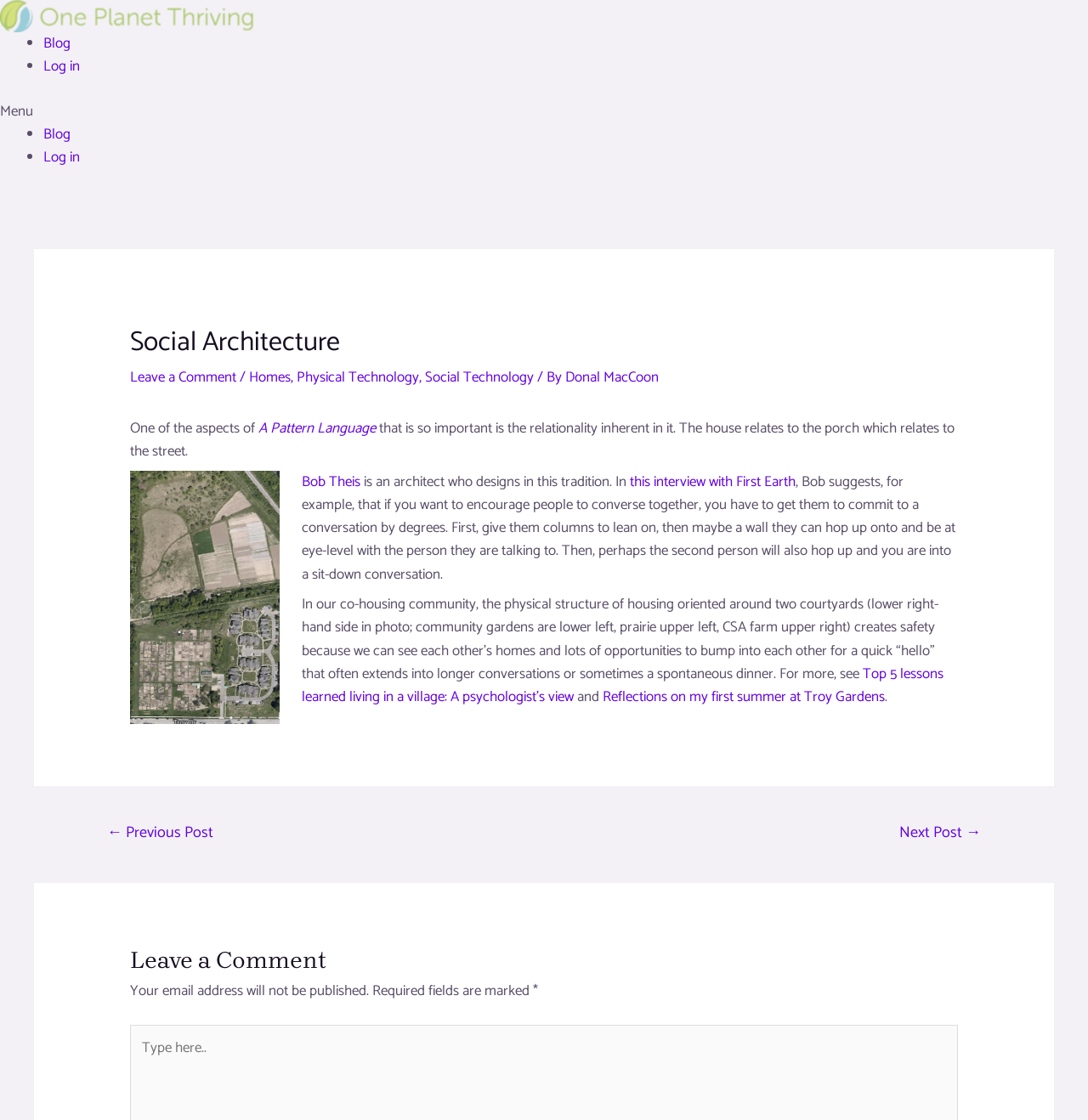Please specify the bounding box coordinates of the clickable region to carry out the following instruction: "Go to page 1". The coordinates should be four float numbers between 0 and 1, in the format [left, top, right, bottom].

None